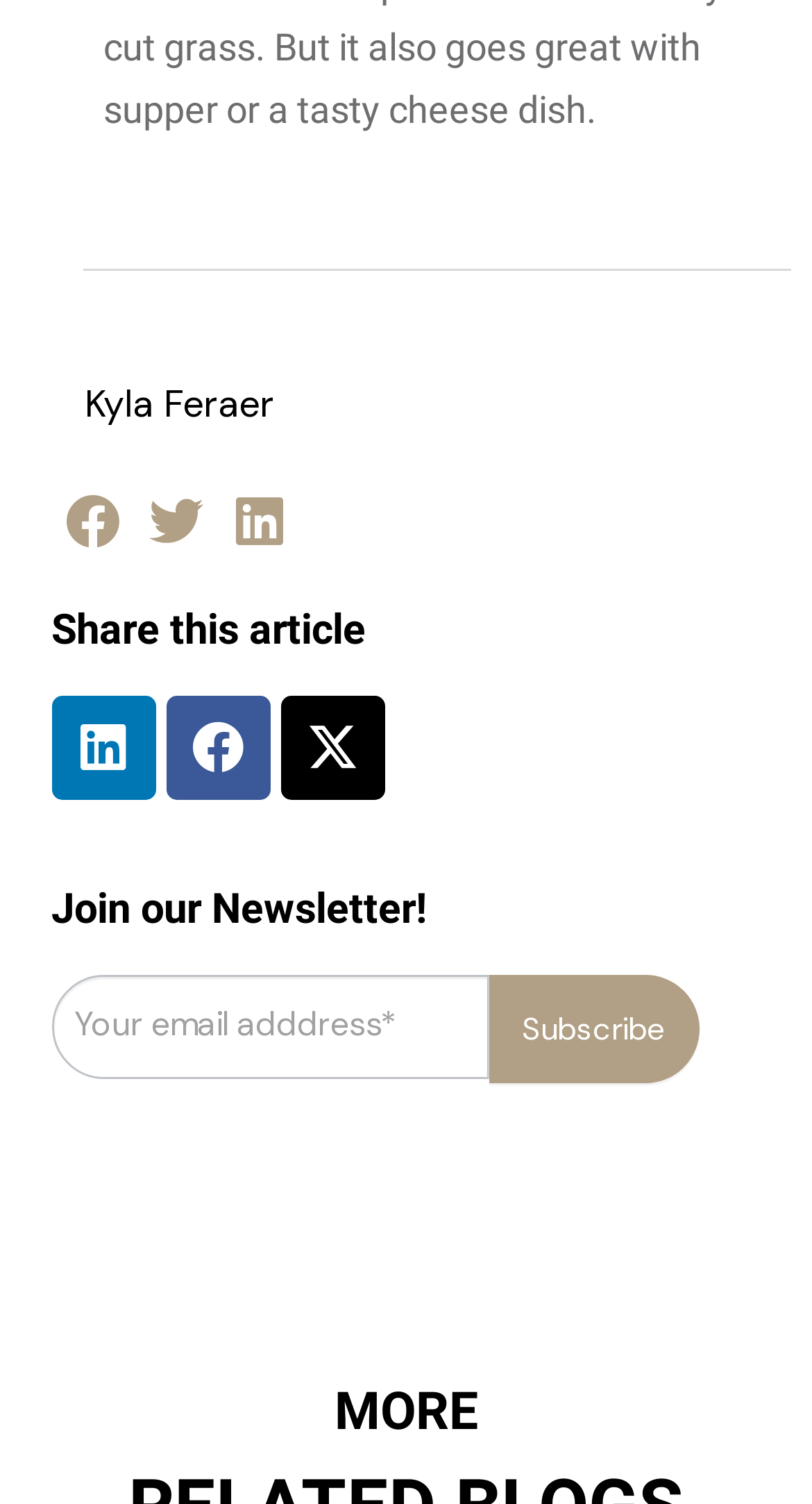Please look at the image and answer the question with a detailed explanation: What is the author's name?

The author's name is found in the link element with the text 'Kyla Feraer Kyla Feraer' at the top of the page.